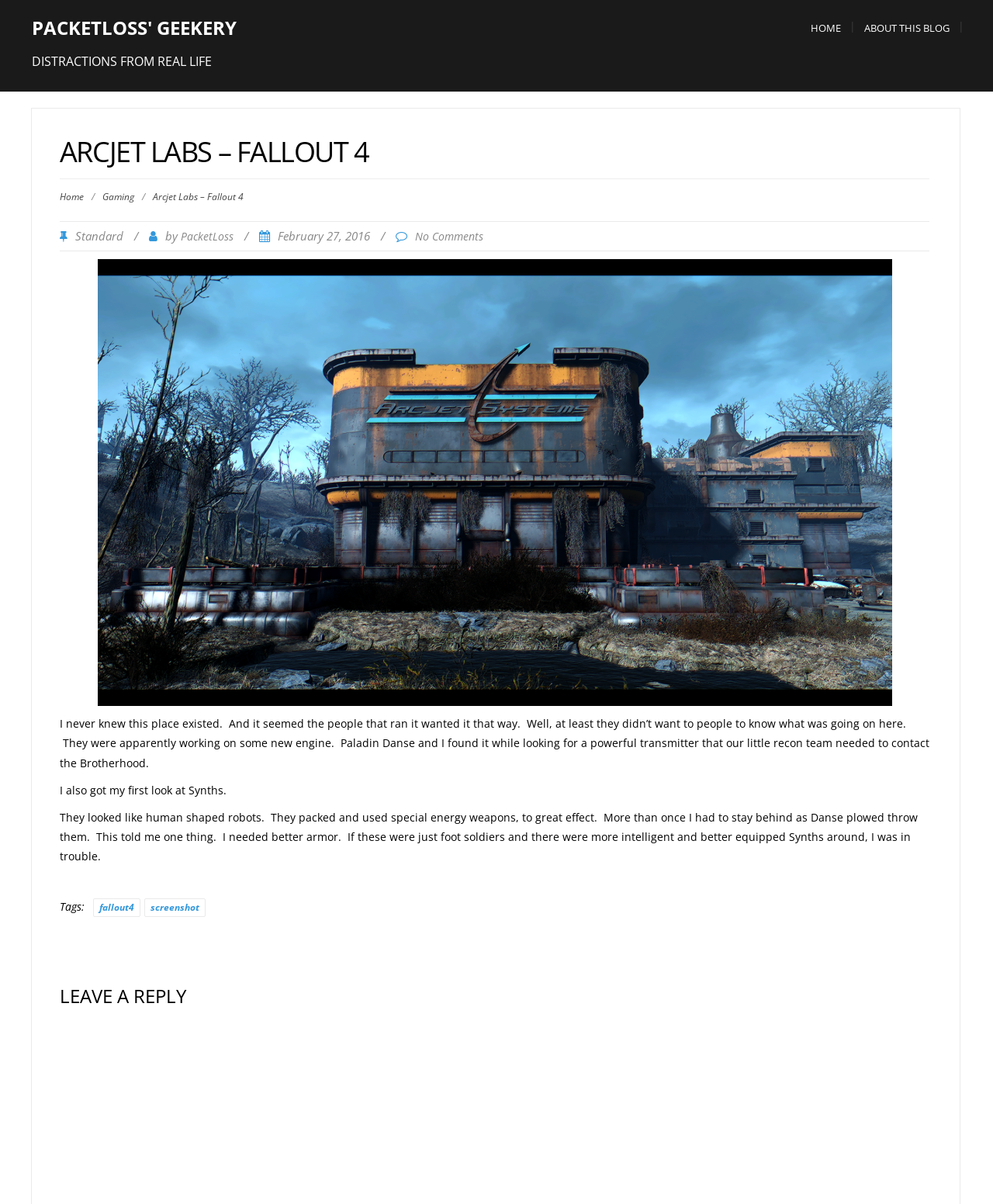Determine the bounding box coordinates for the HTML element described here: "Home".

[0.06, 0.158, 0.084, 0.169]